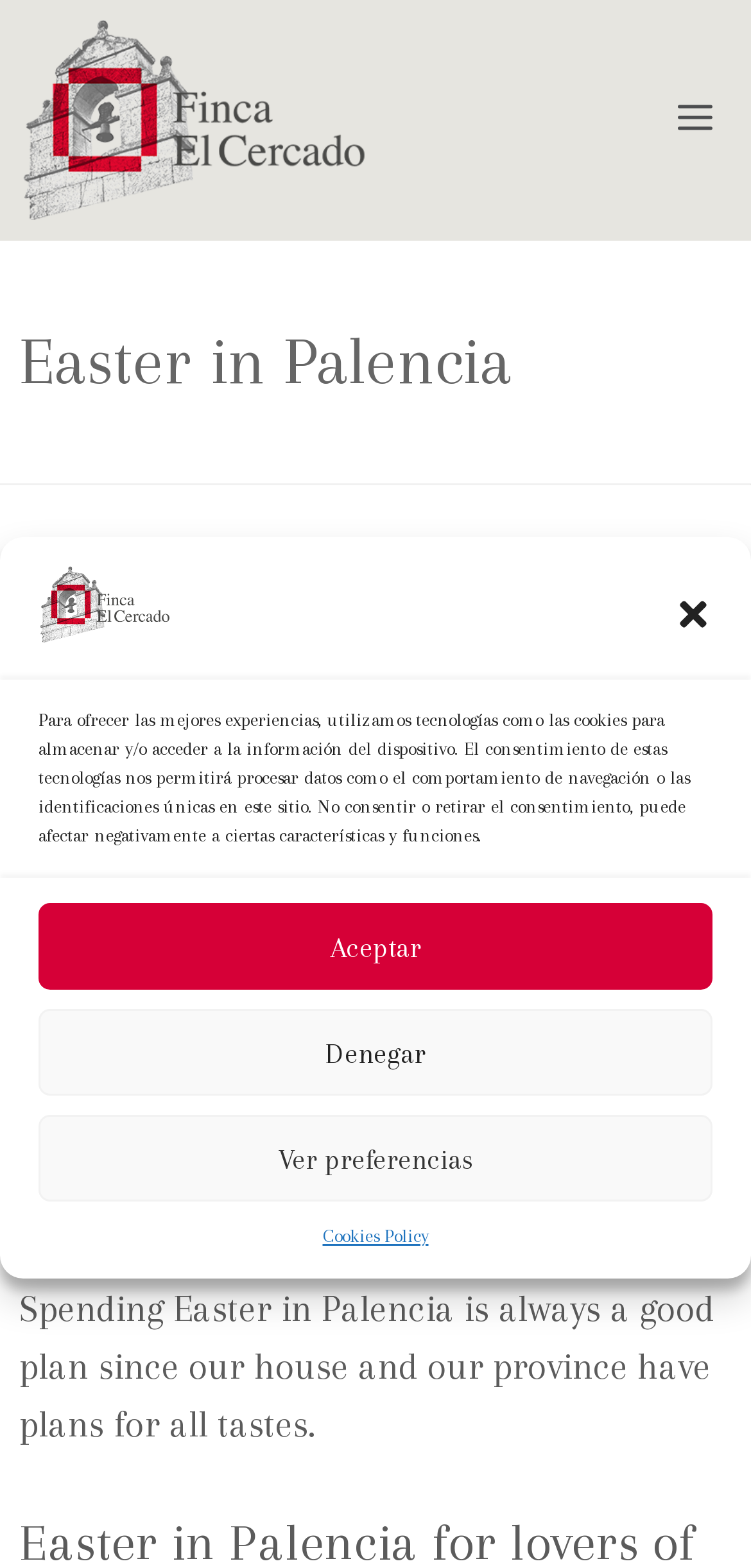Ascertain the bounding box coordinates for the UI element detailed here: "Denegar". The coordinates should be provided as [left, top, right, bottom] with each value being a float between 0 and 1.

[0.051, 0.643, 0.949, 0.699]